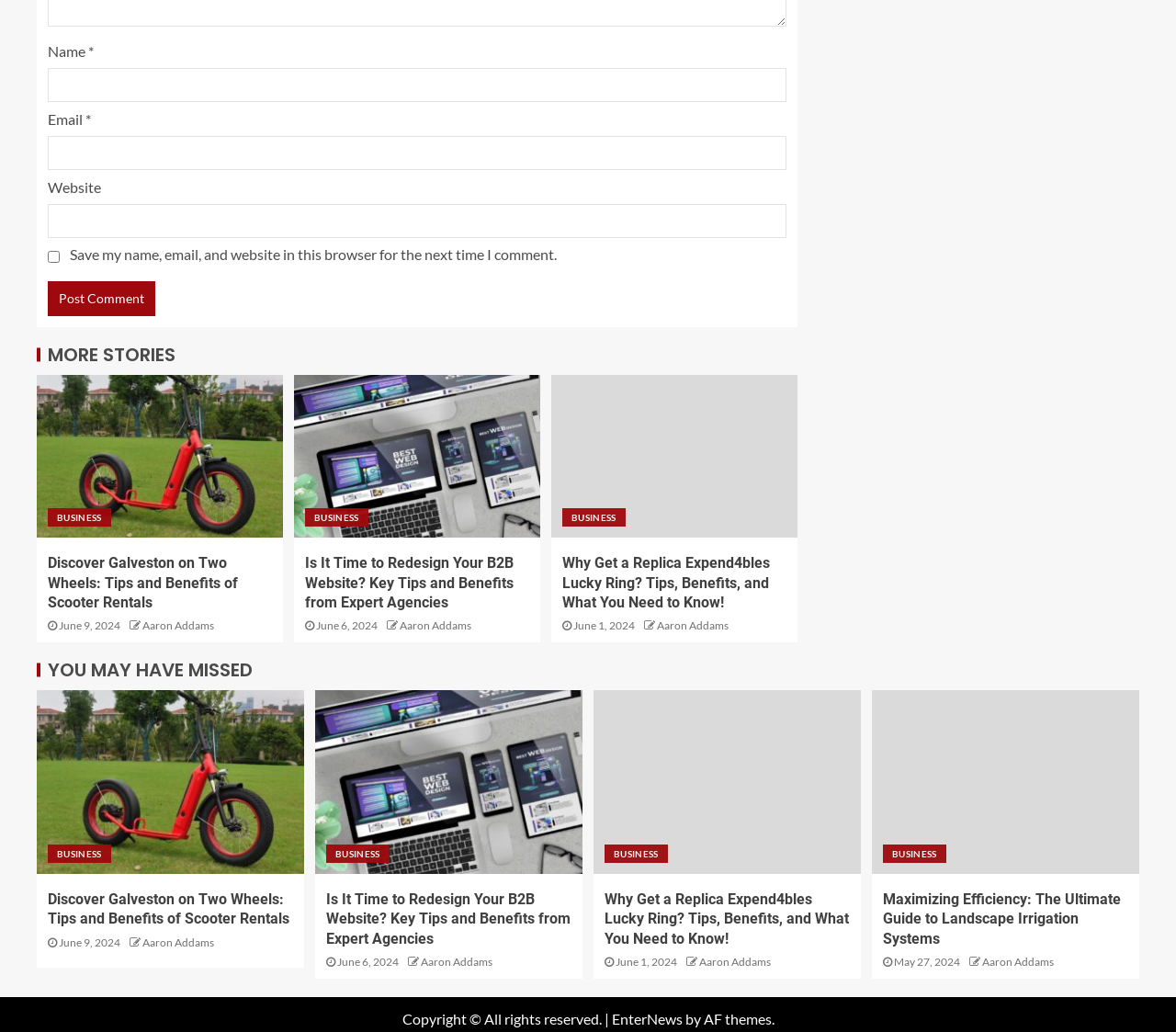Please identify the bounding box coordinates of the element that needs to be clicked to perform the following instruction: "Check BUSINESS news".

[0.041, 0.493, 0.094, 0.51]